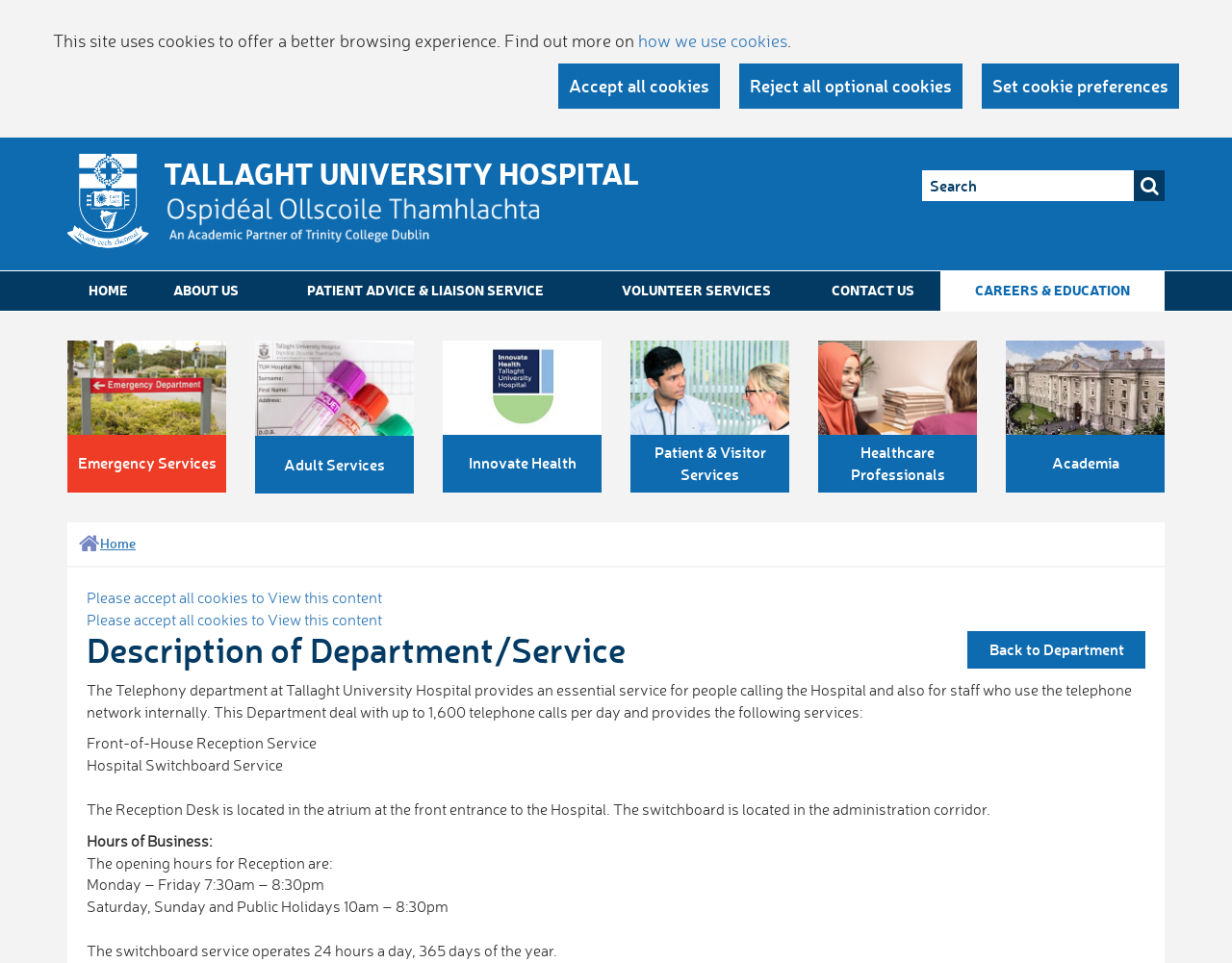Determine the bounding box coordinates for the UI element described. Format the coordinates as (top-left x, top-left y, bottom-right x, bottom-right y) and ensure all values are between 0 and 1. Element description: Home

[0.055, 0.281, 0.121, 0.322]